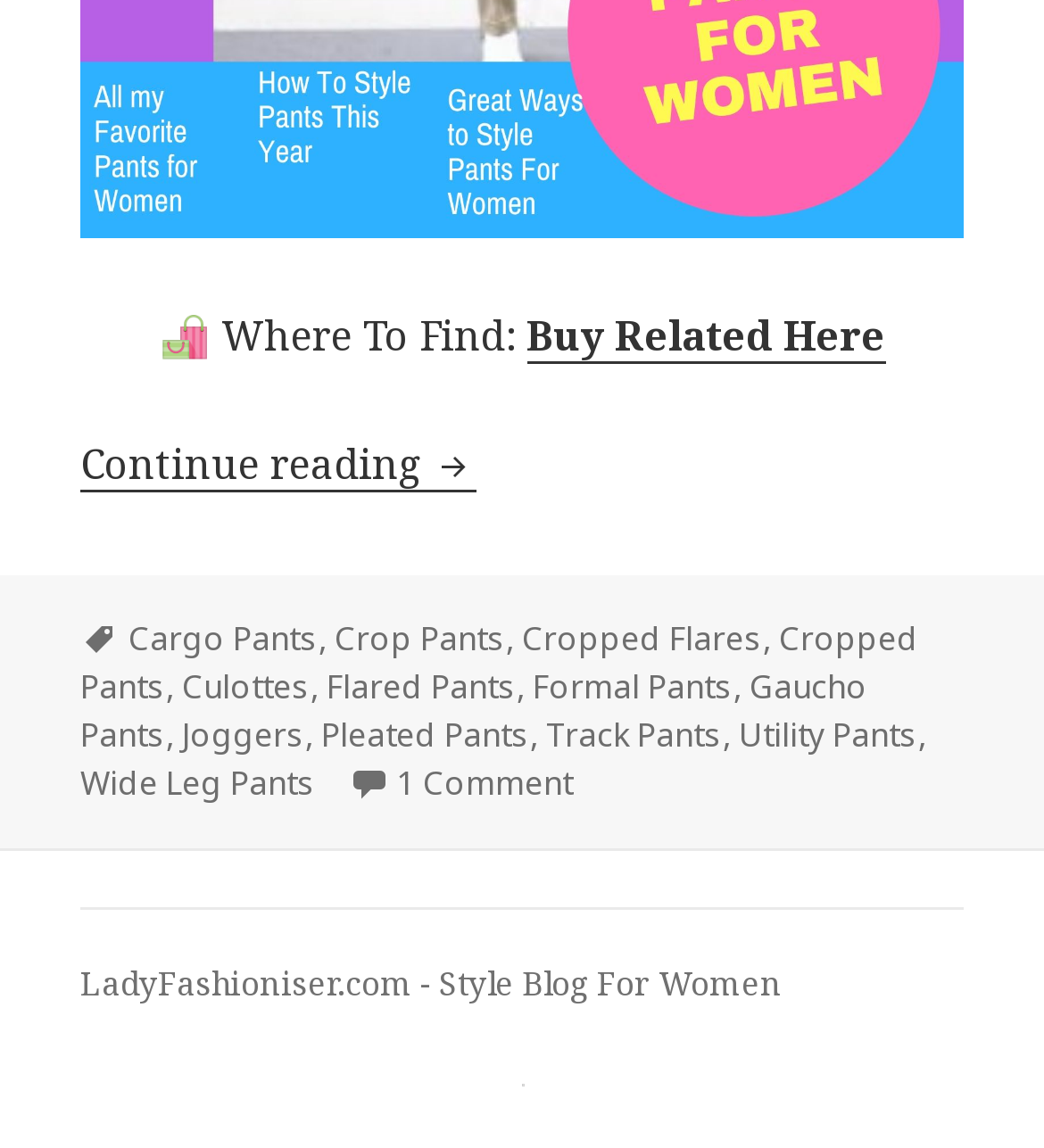Based on the description "Wide Leg Pants", find the bounding box of the specified UI element.

[0.077, 0.662, 0.303, 0.704]